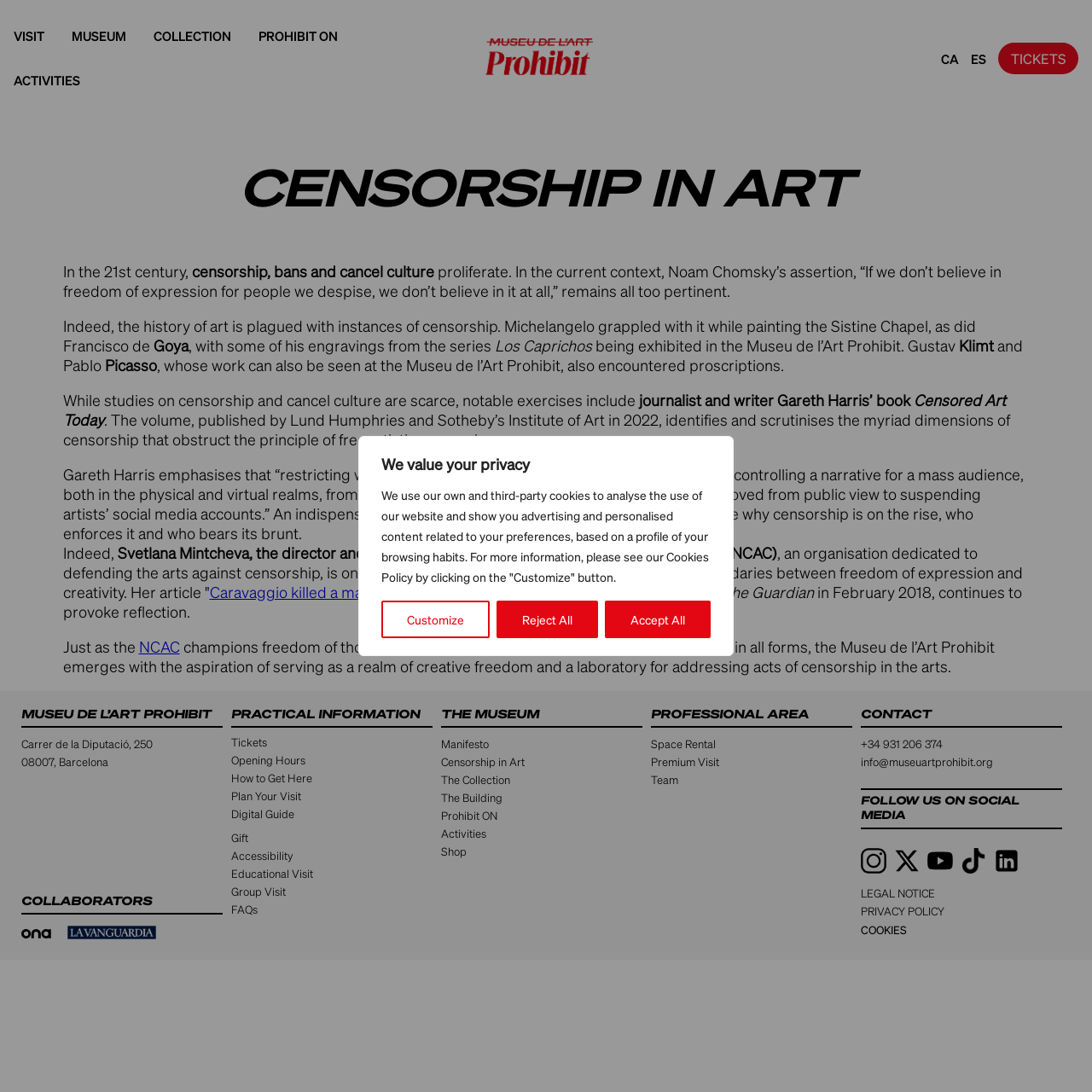Provide an in-depth caption for the contents of the webpage.

This webpage is about the Museu de l'Art Prohibit, a museum dedicated to showcasing forbidden art and exploring the theme of censorship in art. The page is divided into several sections, with a prominent heading "CENSORSHIP IN ART" at the top.

At the very top of the page, there is a cookie policy notification with buttons to customize, reject, or accept all cookies. Below this, there are several links to different sections of the website, including "VISIT", "MUSEUM", "COLLECTION", and "ACTIVITIES".

The main content of the page is a lengthy text that discusses the history of censorship in art, citing examples of famous artists like Michelangelo, Francisco de Goya, and Pablo Picasso who faced censorship. The text also mentions a book titled "Censored Art Today" by Gareth Harris, which explores the various dimensions of censorship in art.

To the right of the main text, there is a section with a heading "MUSEU DE L'ART PROHIBIT" that provides the museum's address and collaborators. Below this, there are sections for "PRACTICAL INFORMATION", "THE MUSEUM", and "PROFESSIONAL AREA", each with links to relevant pages.

Throughout the page, there are several images, including a logo at the top and images of collaborators and book covers. The overall layout is clean and easy to navigate, with clear headings and concise text.